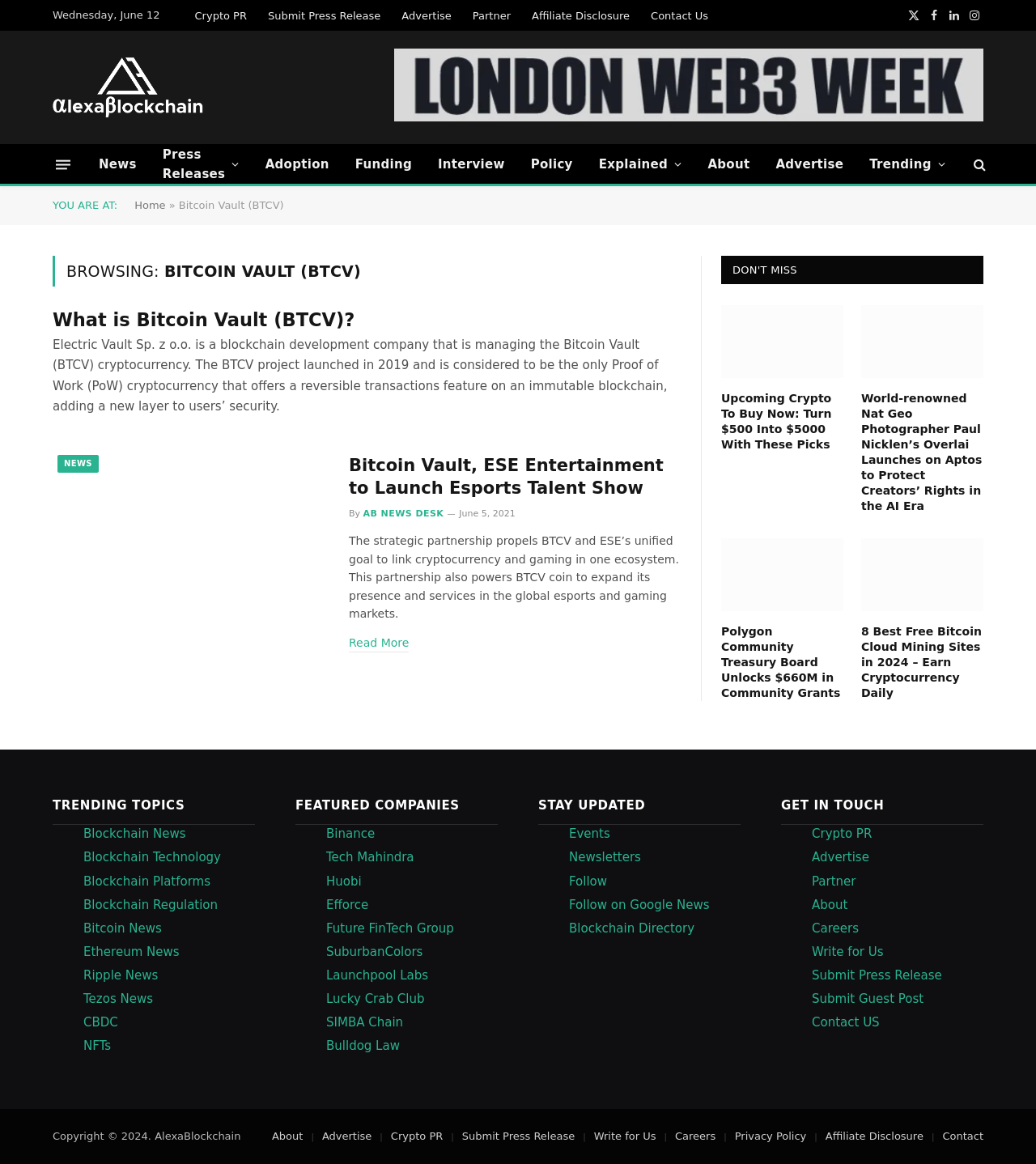Please provide the bounding box coordinate of the region that matches the element description: Funding. Coordinates should be in the format (top-left x, top-left y, bottom-right x, bottom-right y) and all values should be between 0 and 1.

[0.33, 0.124, 0.41, 0.158]